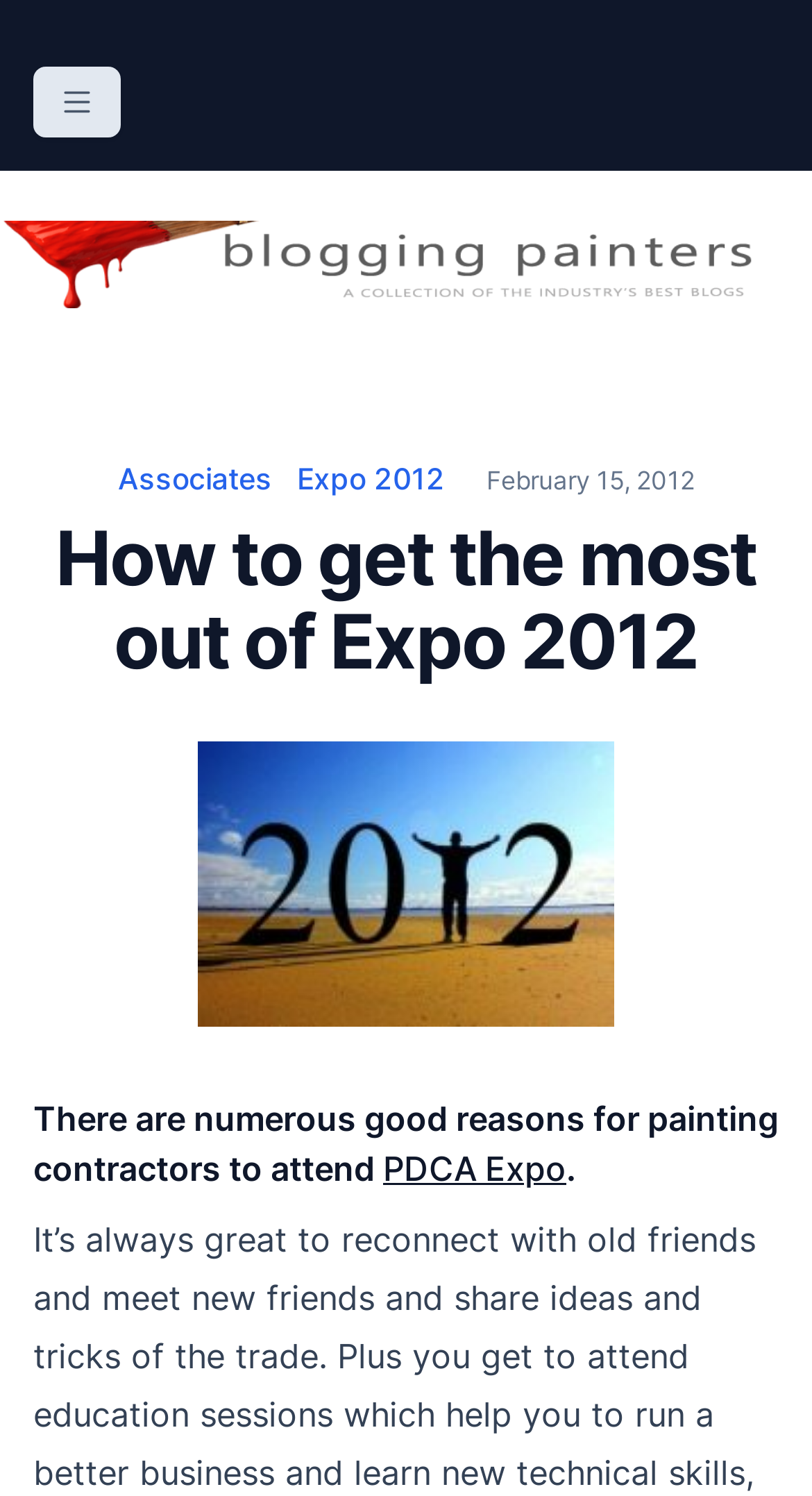What is the event mentioned in the article?
We need a detailed and meticulous answer to the question.

I found the answer by reading the text in the article, which mentions 'PDCA Expo' as an event that painting contractors should attend.